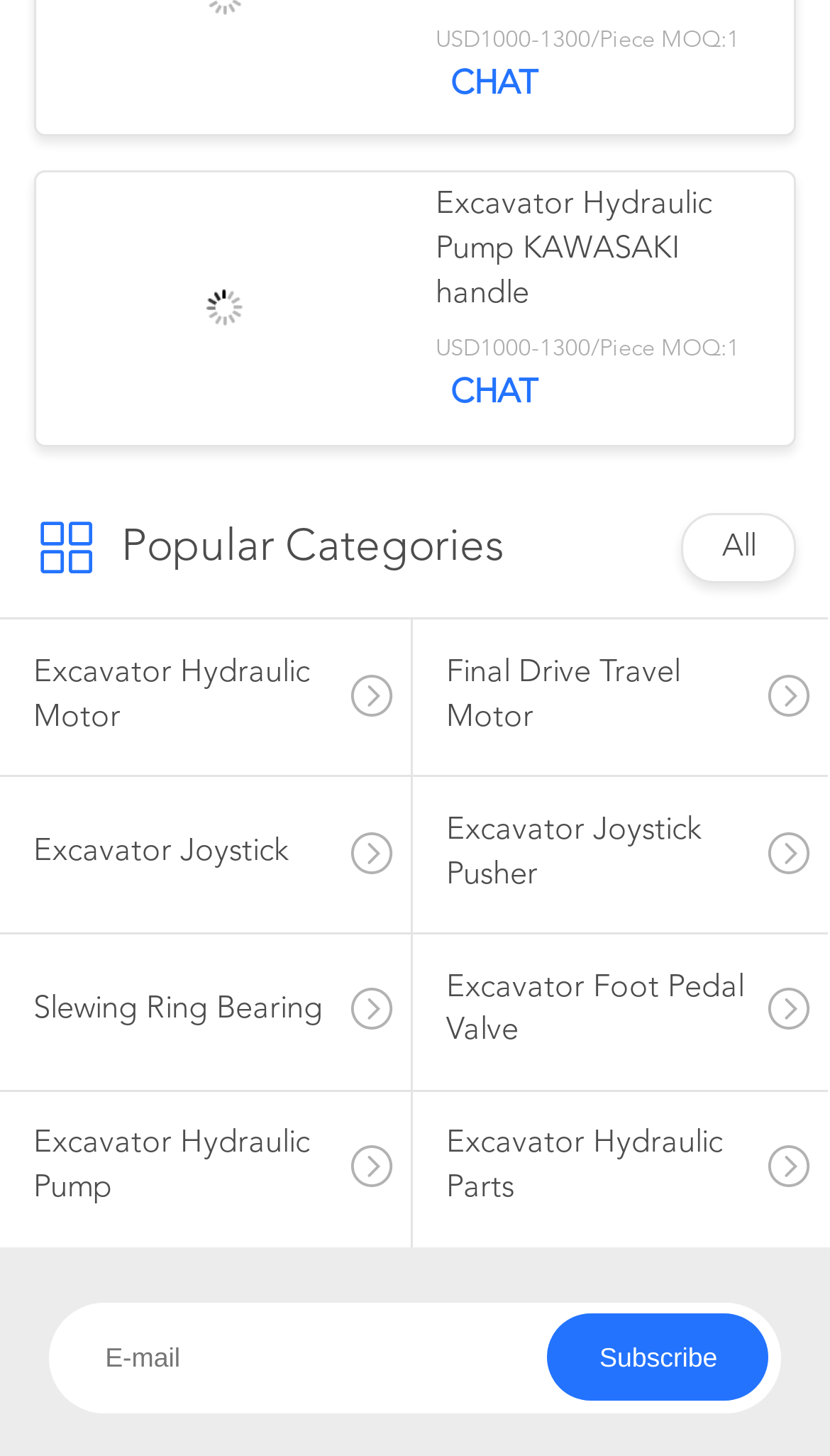Answer the following query concisely with a single word or phrase:
What is the minimum order quantity?

1